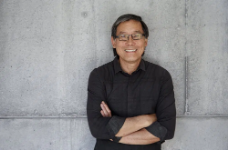Describe all the elements in the image with great detail.

The image features Fu-Tung Cheng, a prominent designer known for his innovative work in architectural design, particularly with concrete. He stands against a textured concrete backdrop, smiling and presenting a warm demeanor, with his arms crossed in front of him. This photograph reflects the essence of his design philosophy, which emphasizes the beauty and versatility of concrete materials. In the accompanying text, it is noted that Cheng has significantly impacted the field of design, especially through his contributions to concrete countertops and cabinets, as well as through his educational content that inspires both professionals and DIY enthusiasts.